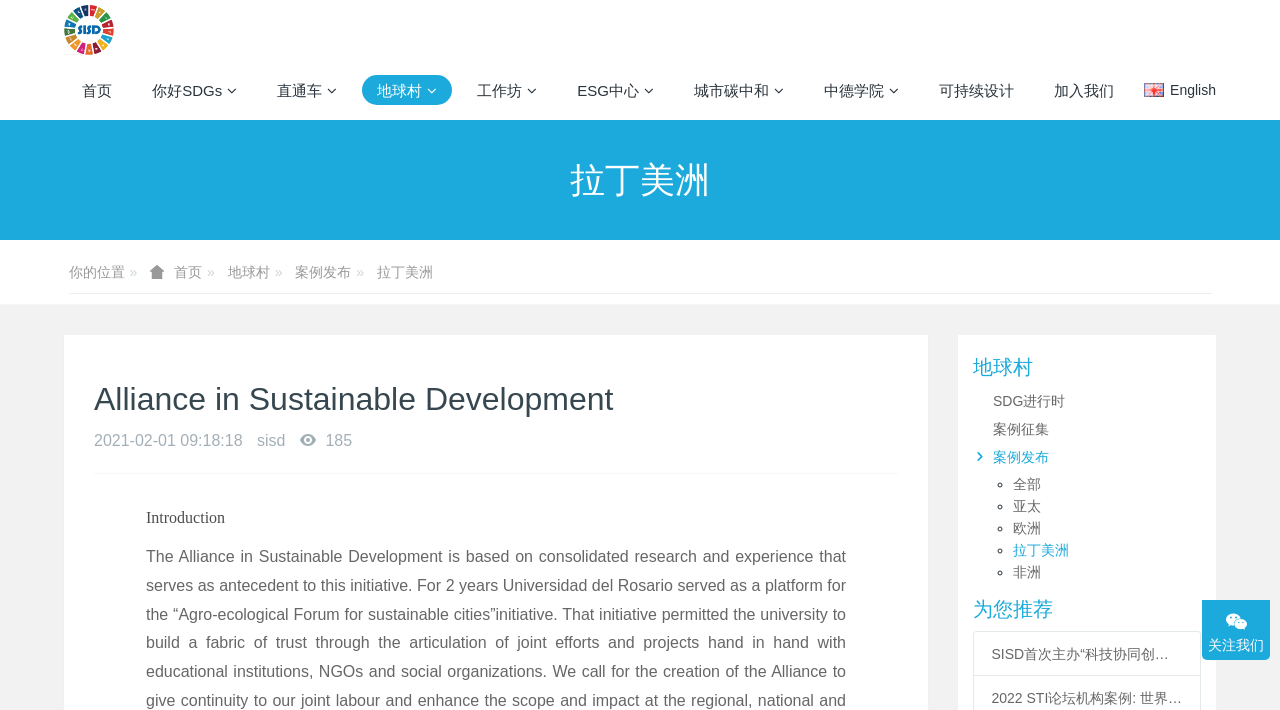Based on what you see in the screenshot, provide a thorough answer to this question: What is the language option available on the top right corner?

The language option available on the top right corner is 'English', which is a link element located at [0.894, 0.114, 0.95, 0.138]. It is accompanied by an image element with the text 'English', indicating that it is a language selection option.